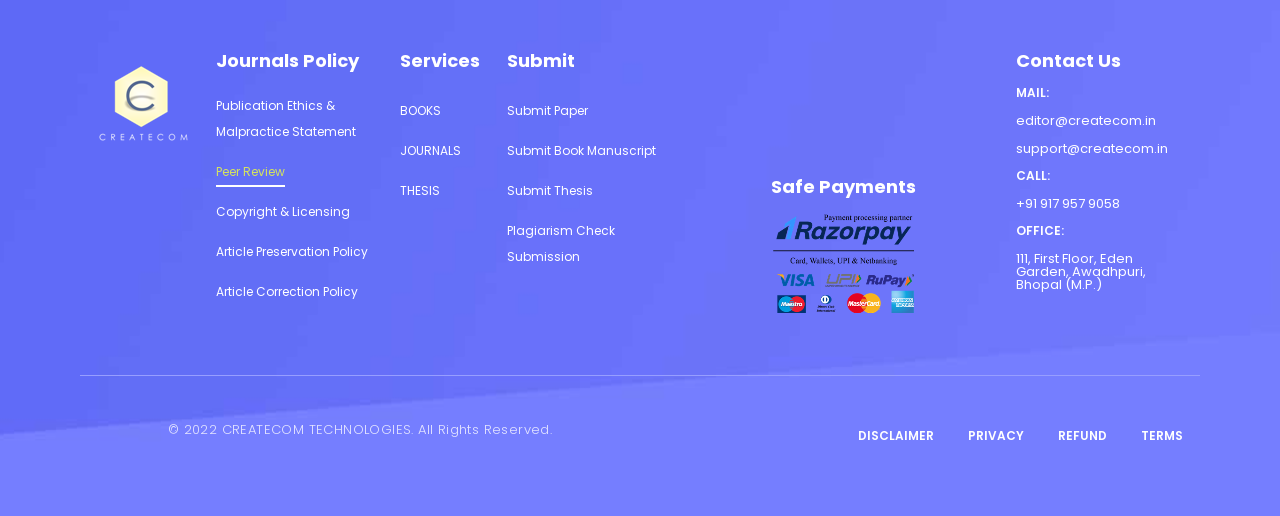Give a one-word or one-phrase response to the question: 
What is the contact email for editor?

editor@createcom.in